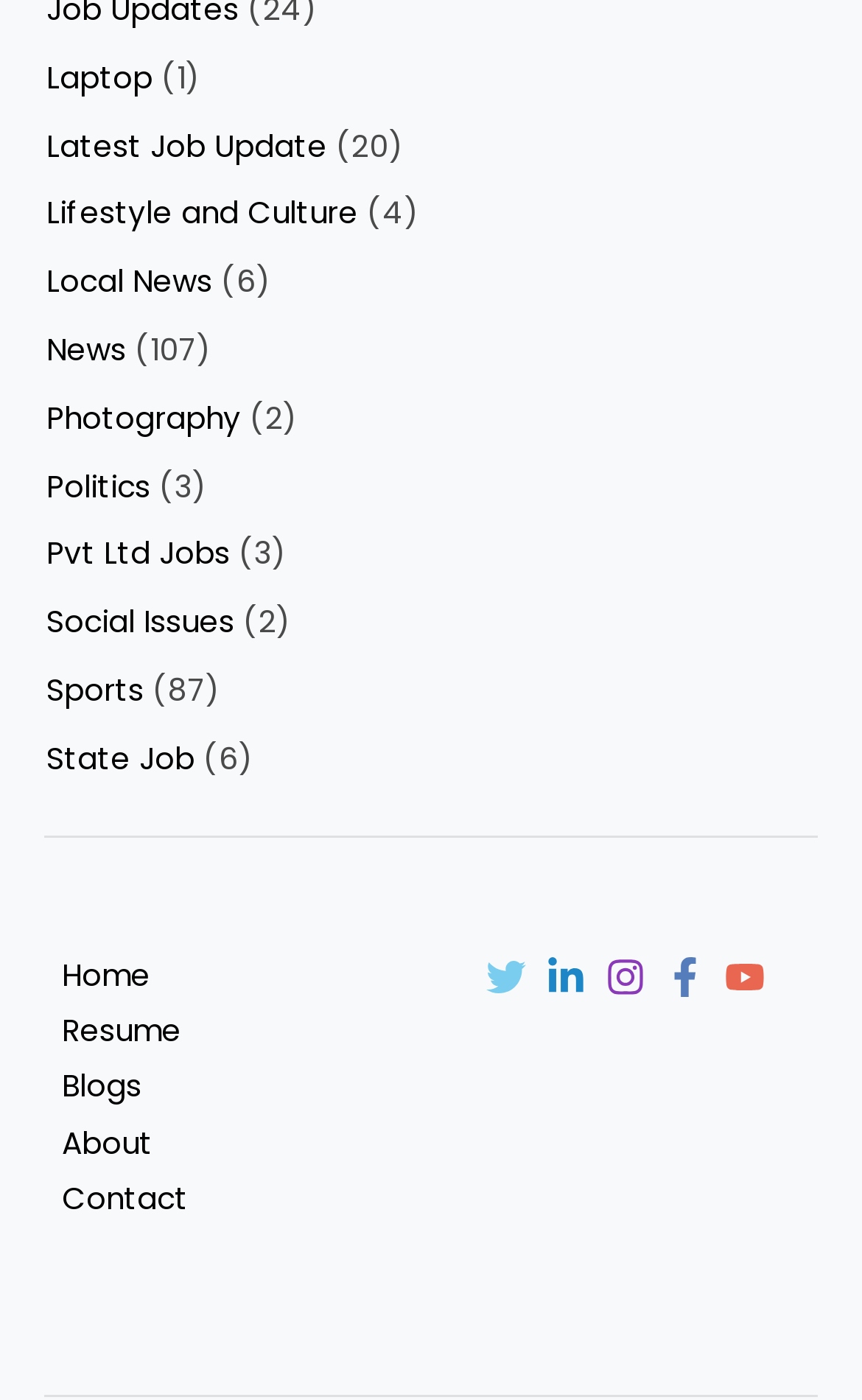Provide a one-word or one-phrase answer to the question:
What is the first category listed?

Laptop